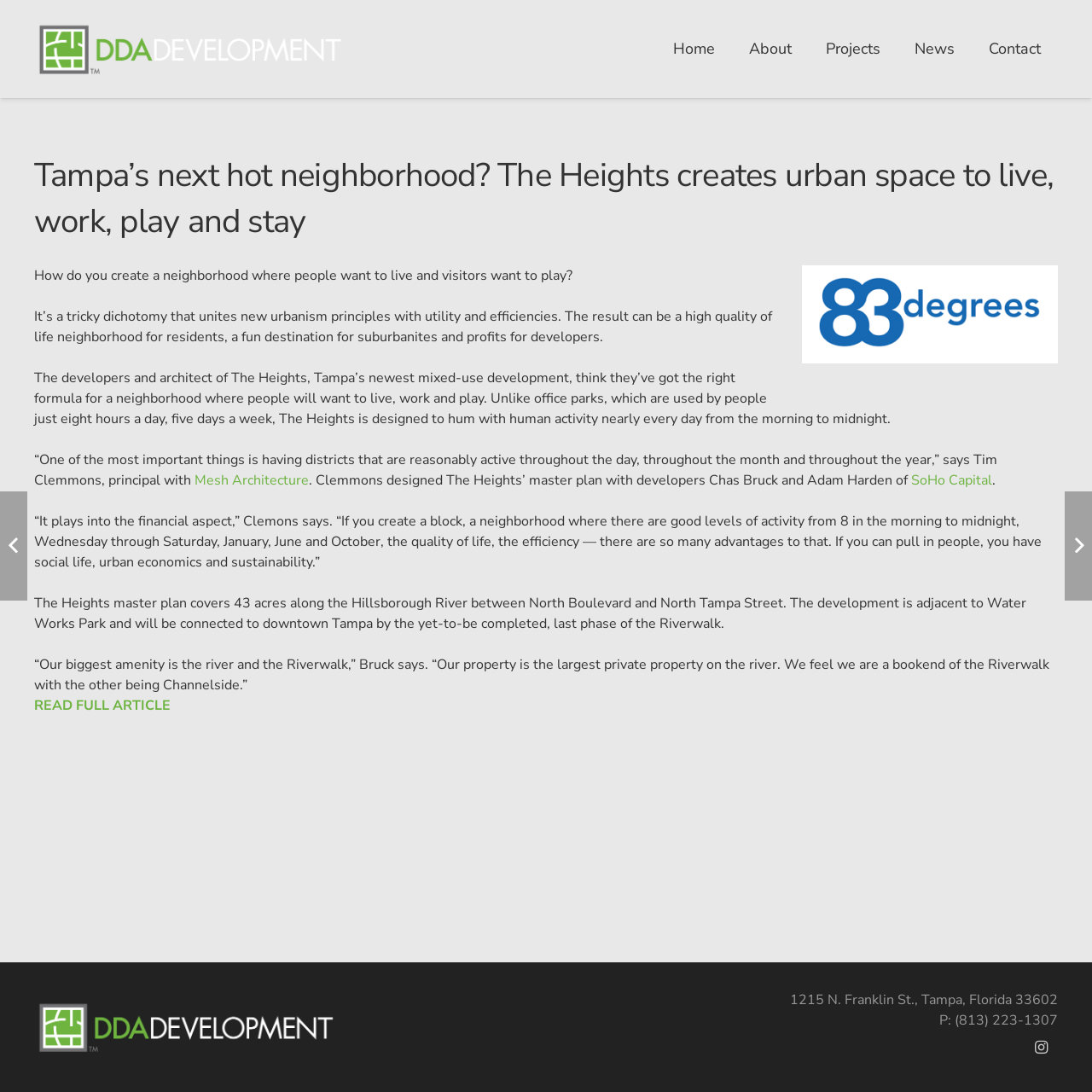Answer the question with a single word or phrase: 
What is the name of the development company?

DDA Development